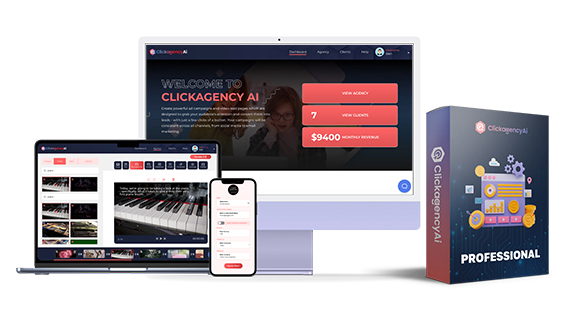Offer a comprehensive description of the image.

The image showcases the ClickAgency AI platform, designed to enhance lead generation and marketing for businesses and agencies. Prominently displayed is a sleek desktop monitor featuring the message "WELCOME TO CLICKAGENCY AI," alongside interactive buttons labeled "VIEW AGENCY," "VIEW CLIENTS," and a statistic showing "$9400 MONTHLY REVENUE." 

Adjacent to the desktop is a laptop showcasing a gallery view, likely of marketing materials or campaign analytics, and a smartphone illustrating a mobile version of the ClickAgency interface. Complementing these devices is a professional-grade software package emblazoned with the ClickAgency AI logo, emphasizing its professional utility. This ensemble underscores ClickAgency AI's commitment to providing robust, all-in-one solutions for automated lead generation, catering to the needs of modern businesses looking to streamline their marketing efforts efficiently.